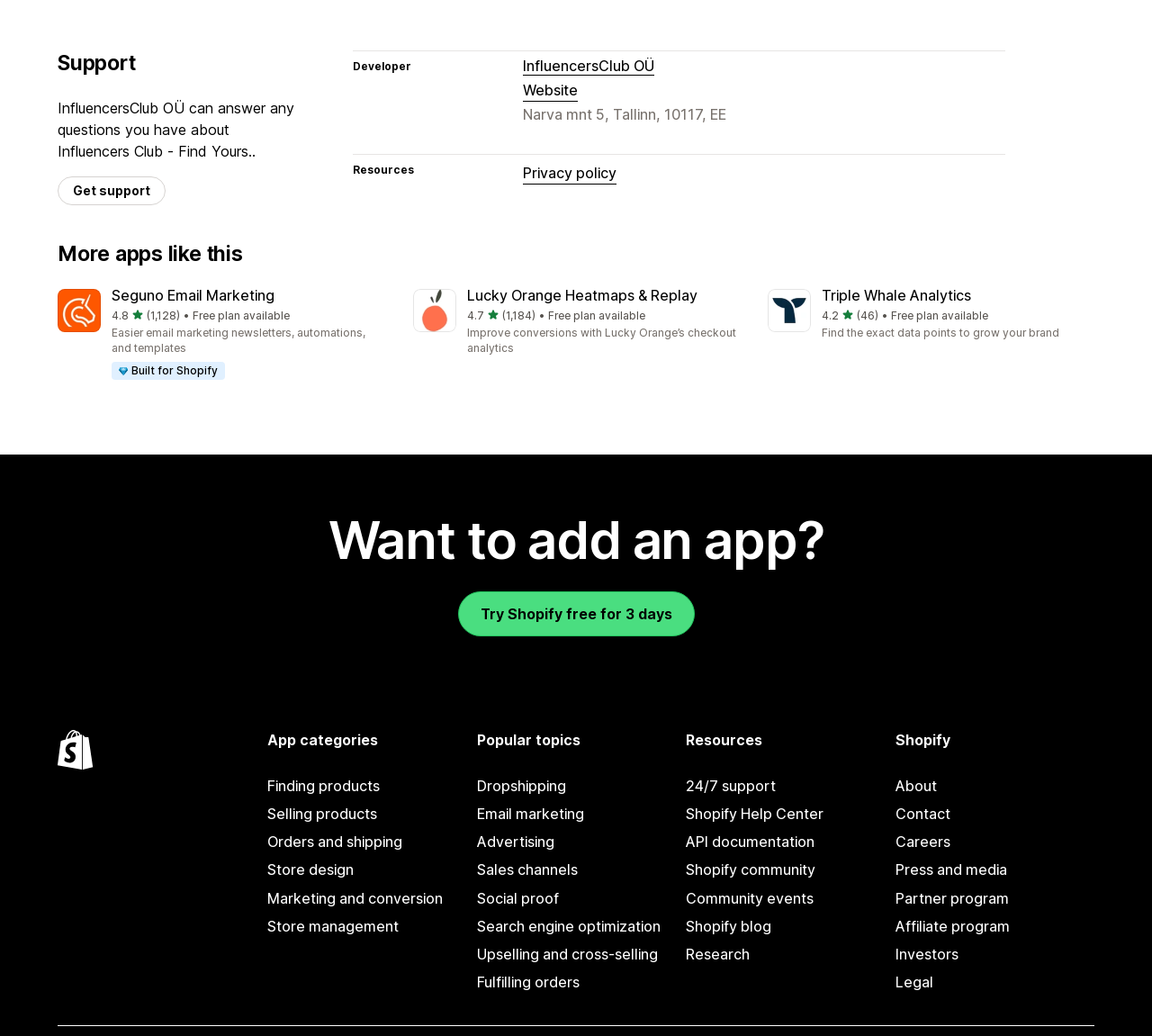What is the 'Popular topics' section about?
Observe the image and answer the question with a one-word or short phrase response.

E-commerce topics